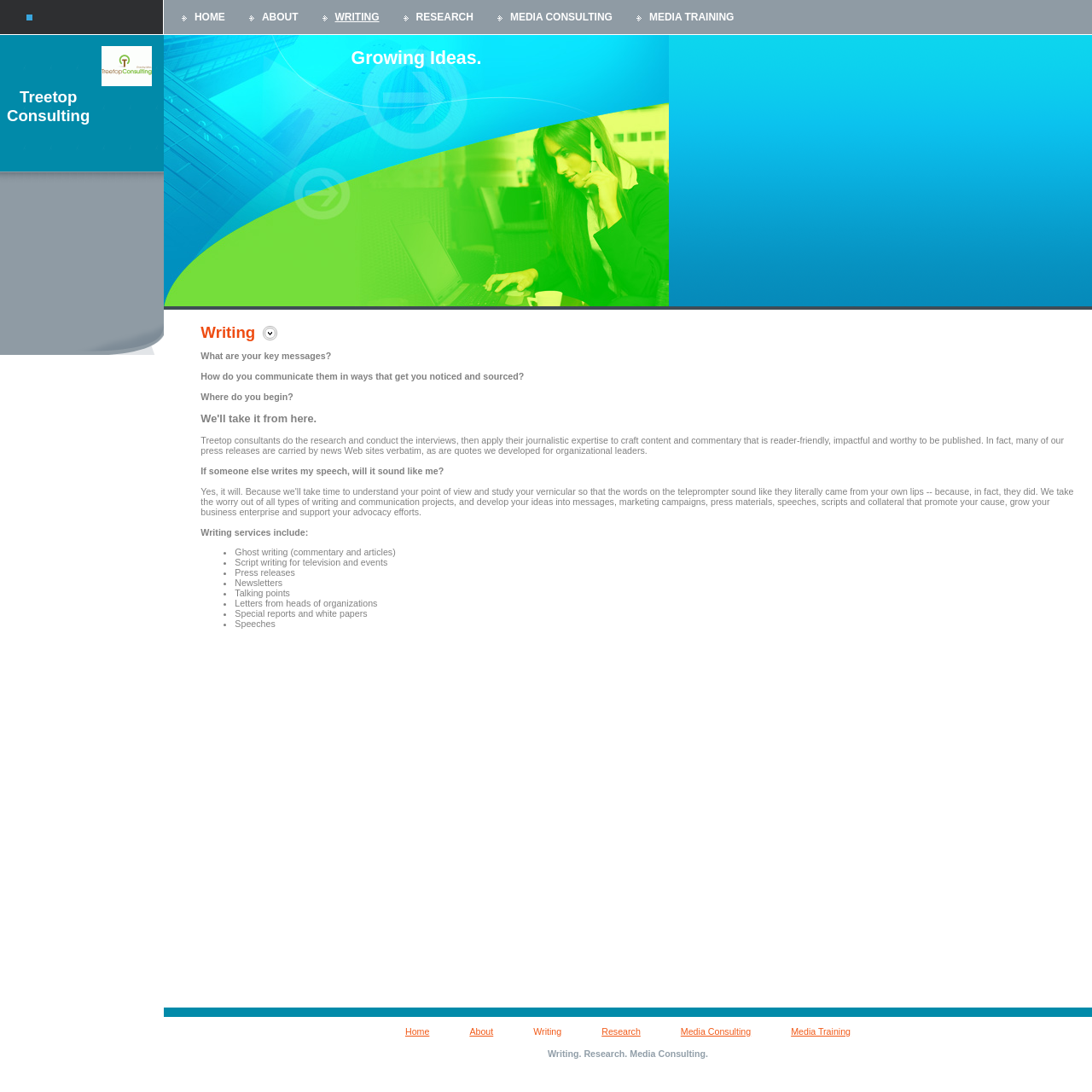Present a detailed account of what is displayed on the webpage.

The webpage is for Treetop Consulting, a writing and consulting service. At the top, there is a logo image on the left and a navigation menu on the right, which includes links to HOME, ABOUT, WRITING, RESEARCH, MEDIA CONSULTING, and MEDIA TRAINING. 

Below the navigation menu, there is a section with the title "Treetop Consulting" and a brief description of the company's services. The description explains that Treetop consultants conduct research, craft content, and develop commentary that is reader-friendly and impactful. It also highlights the company's expertise in writing press releases, speeches, and other communication materials.

The main content of the webpage is a detailed description of the company's writing services, which include ghostwriting, script writing, press releases, newsletters, talking points, letters, special reports, and speeches. The text is divided into paragraphs and is written in a formal and professional tone. There are no images in the main content area, but there are a few icons and images scattered throughout the navigation menu and the top section. Overall, the webpage has a clean and organized layout, with a focus on providing information about Treetop Consulting's services and expertise.